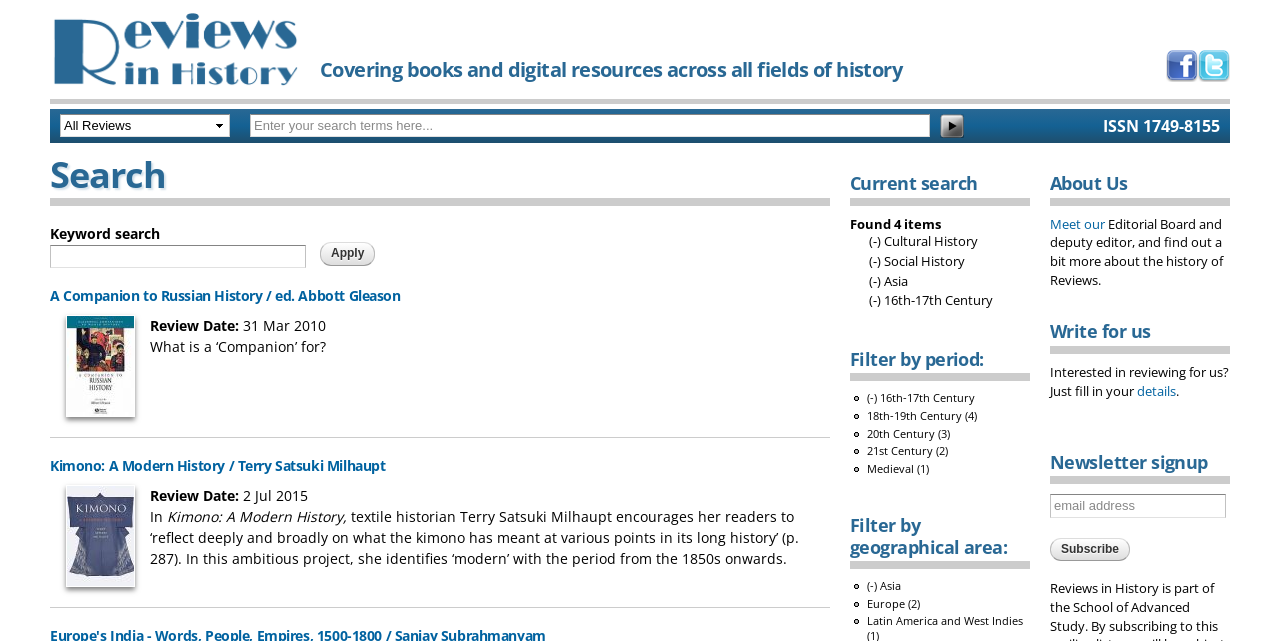Provide the bounding box coordinates for the specified HTML element described in this description: "name="subscribe" value="Subscribe"". The coordinates should be four float numbers ranging from 0 to 1, in the format [left, top, right, bottom].

[0.82, 0.839, 0.883, 0.875]